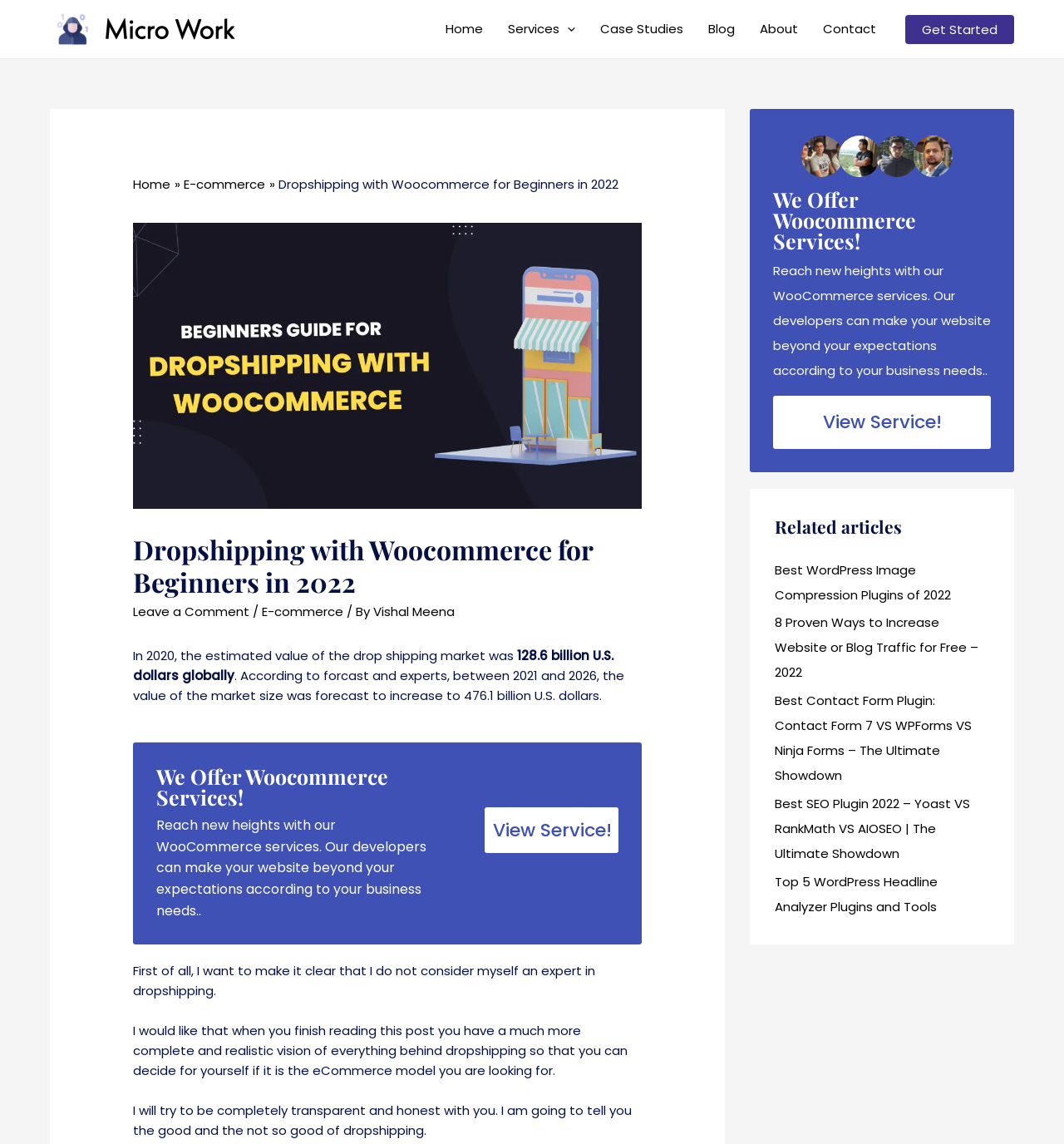Given the description of the UI element: "Leave a Comment", predict the bounding box coordinates in the form of [left, top, right, bottom], with each value being a float between 0 and 1.

[0.125, 0.527, 0.234, 0.542]